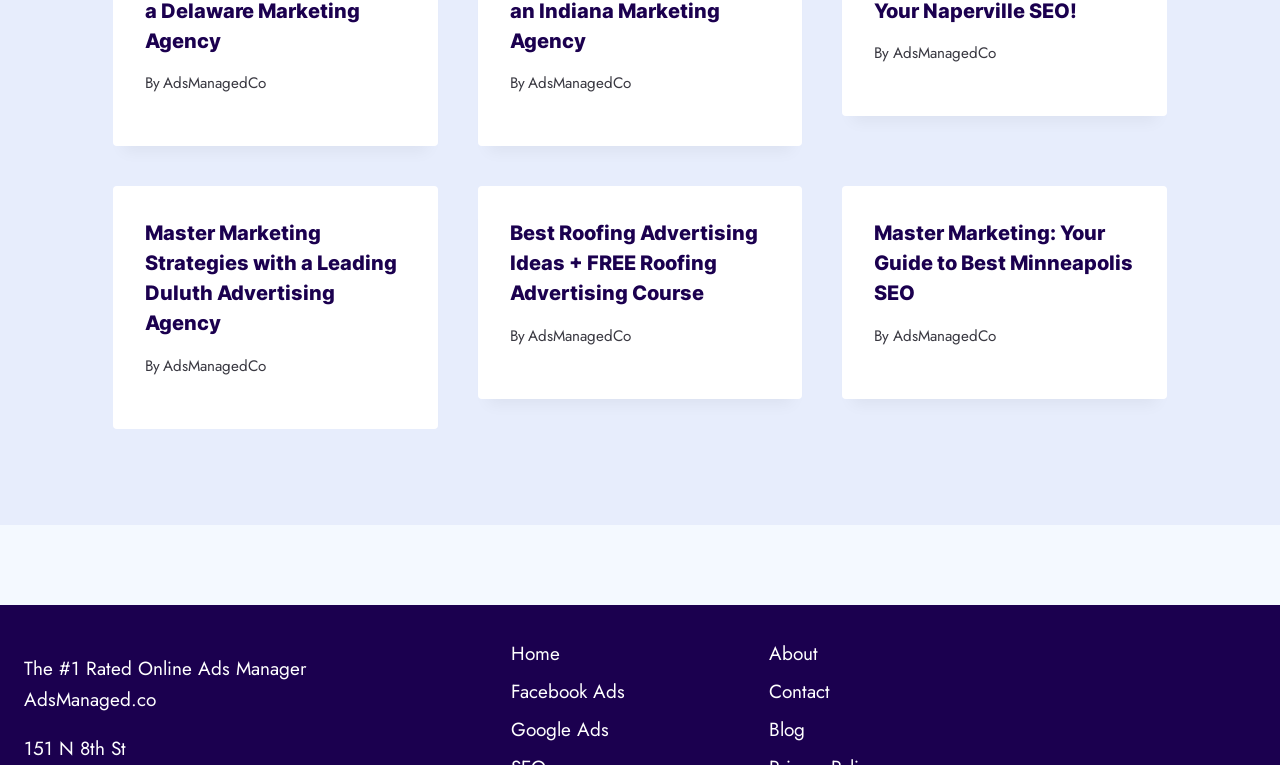Locate the bounding box coordinates of the clickable region necessary to complete the following instruction: "Read 'Best Roofing Advertising Ideas + FREE Roofing Advertising Course'". Provide the coordinates in the format of four float numbers between 0 and 1, i.e., [left, top, right, bottom].

[0.398, 0.289, 0.592, 0.399]